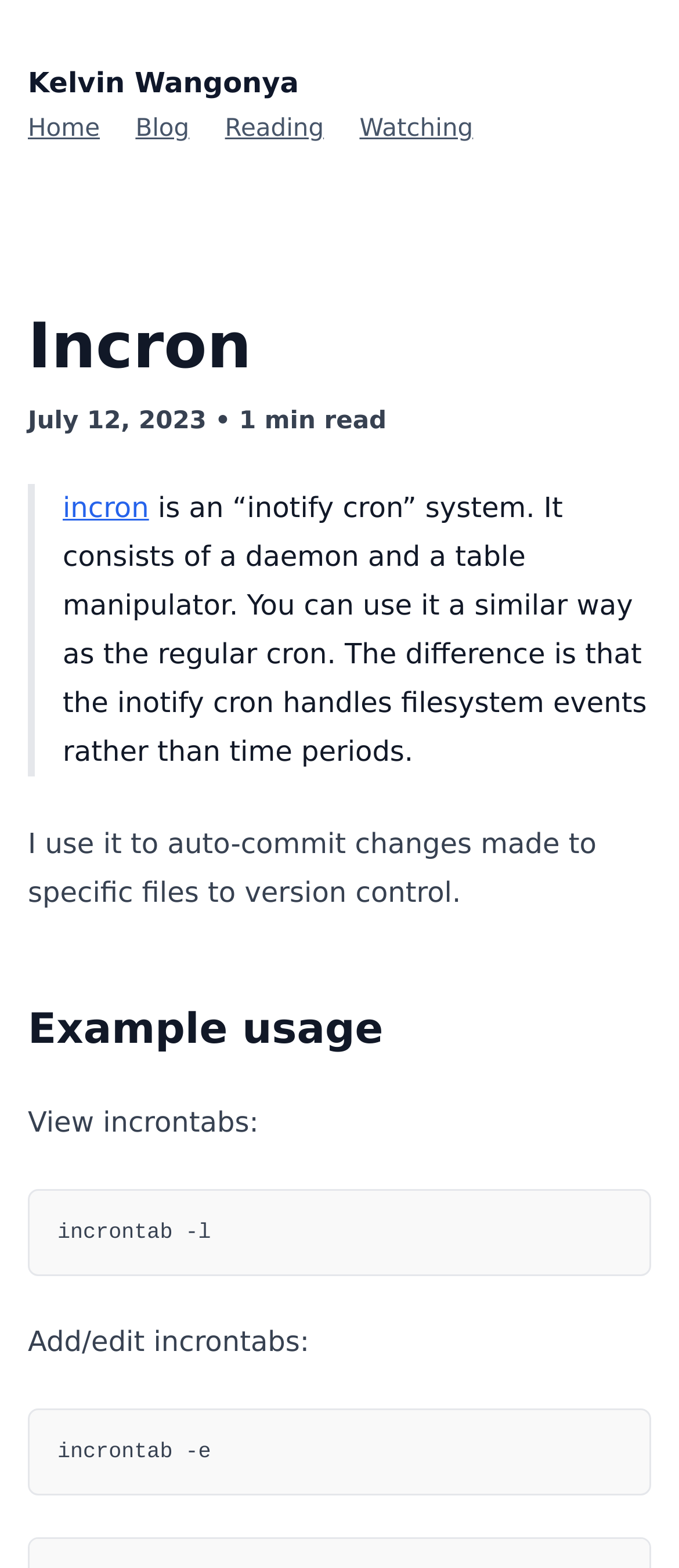Show the bounding box coordinates of the region that should be clicked to follow the instruction: "view blog."

[0.199, 0.073, 0.279, 0.091]